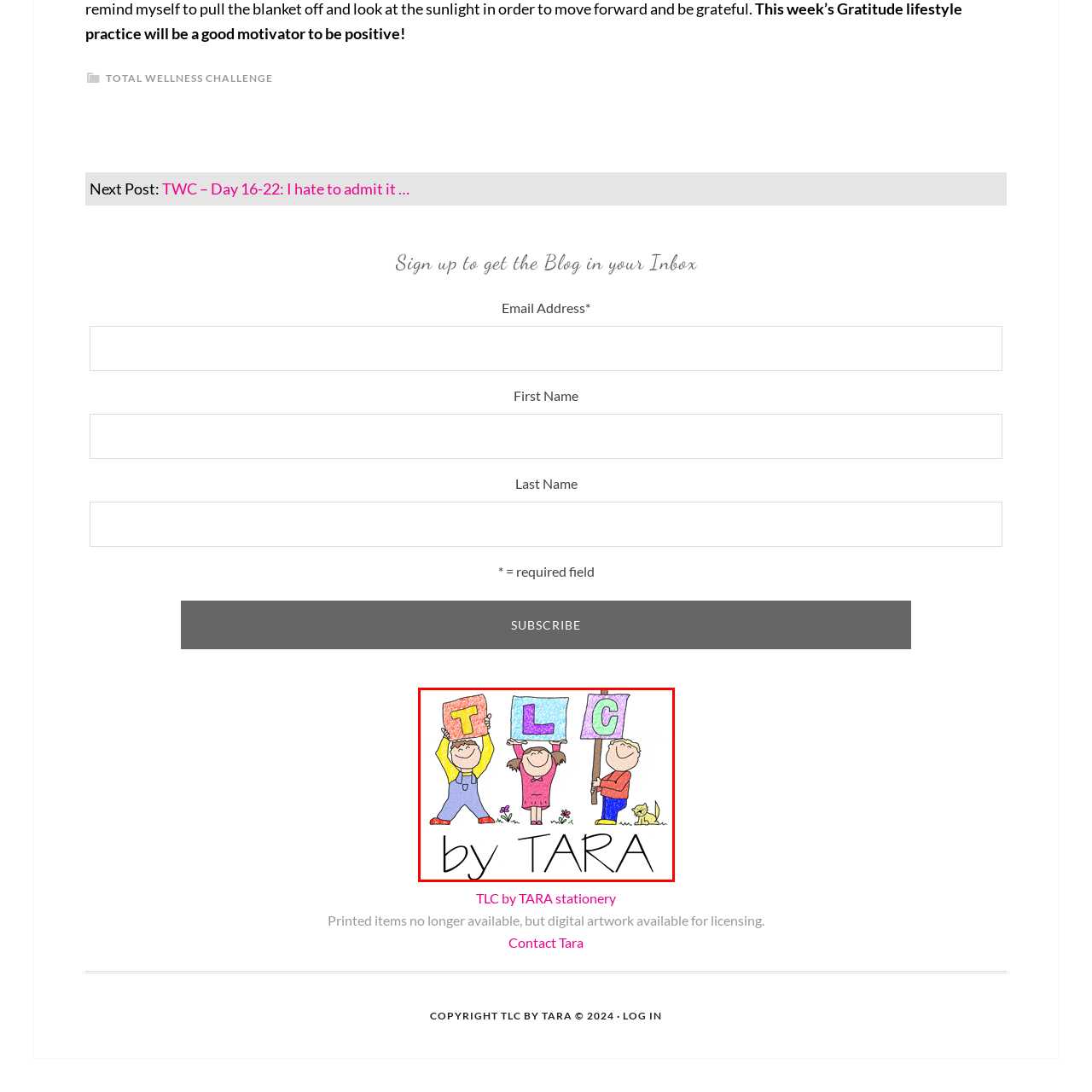Who is the creator of this artwork?
Study the image within the red bounding box and provide a detailed response to the question.

The text 'by TARA' written in a bold, friendly font at the bottom of the illustration suggests that the creator of this artwork is Tara, implying a personal touch and likely indicating that this image is part of a brand or artistic project associated with Tara.